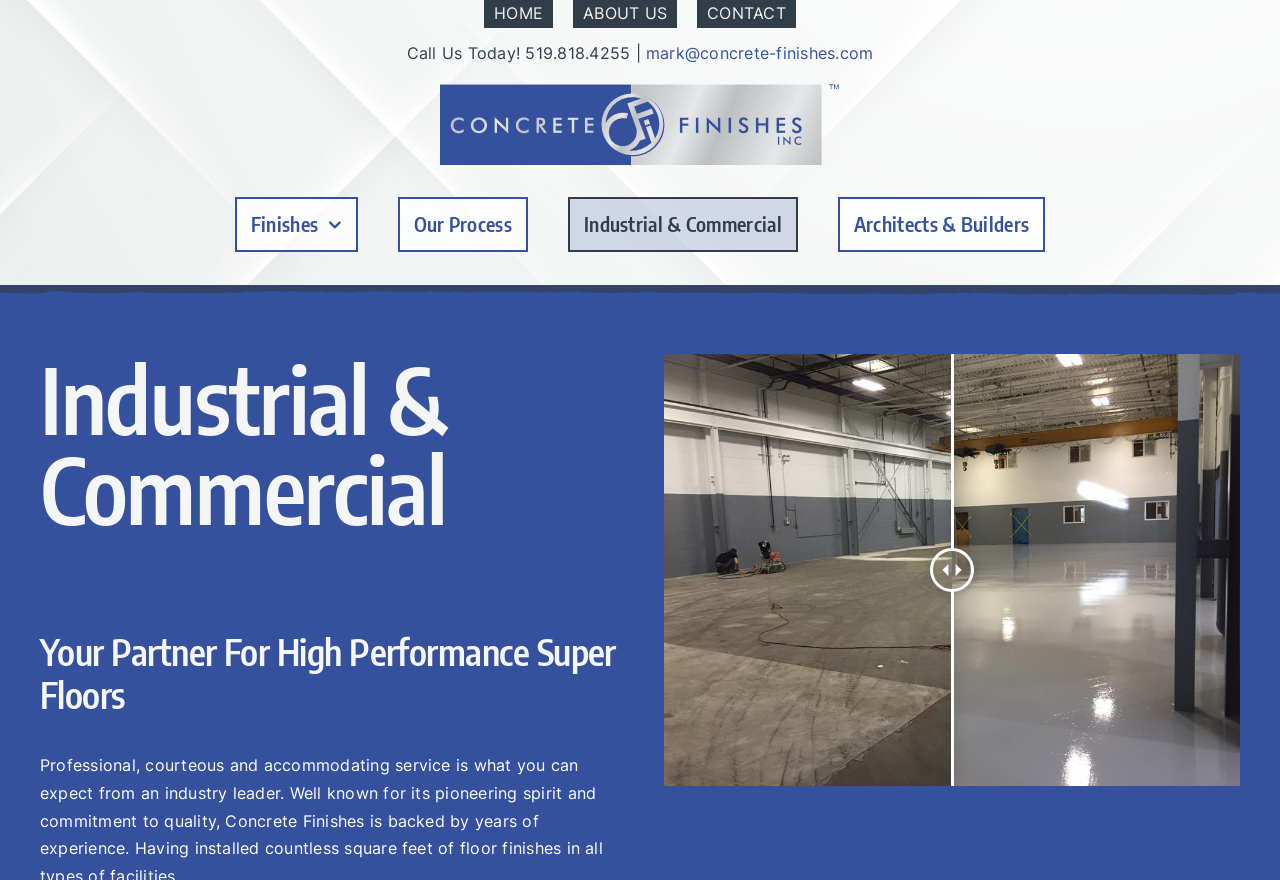Answer the question in one word or a short phrase:
What is the phone number to call?

519.818.4255